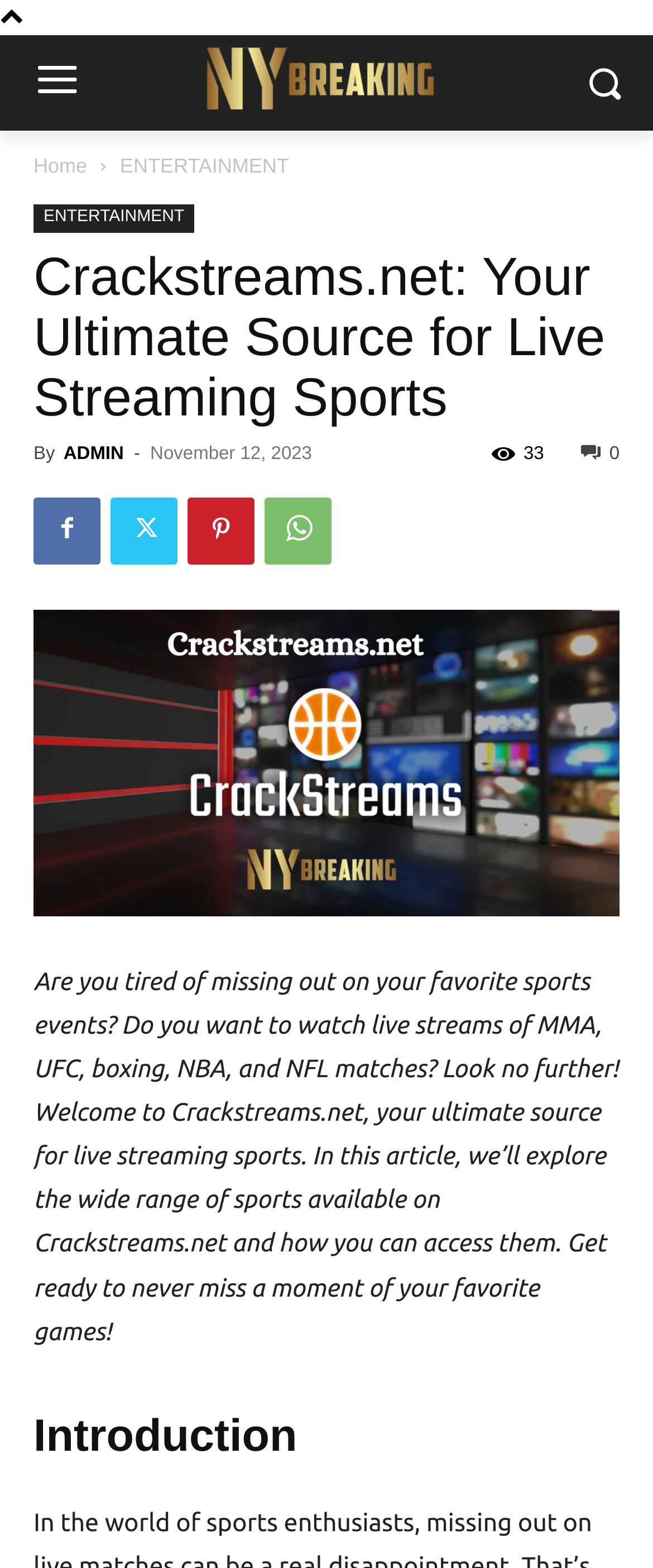Using the details in the image, give a detailed response to the question below:
What is the date of the latest article?

The date of the latest article can be found in the time element below the entertainment section, which is 'November 12, 2023'.